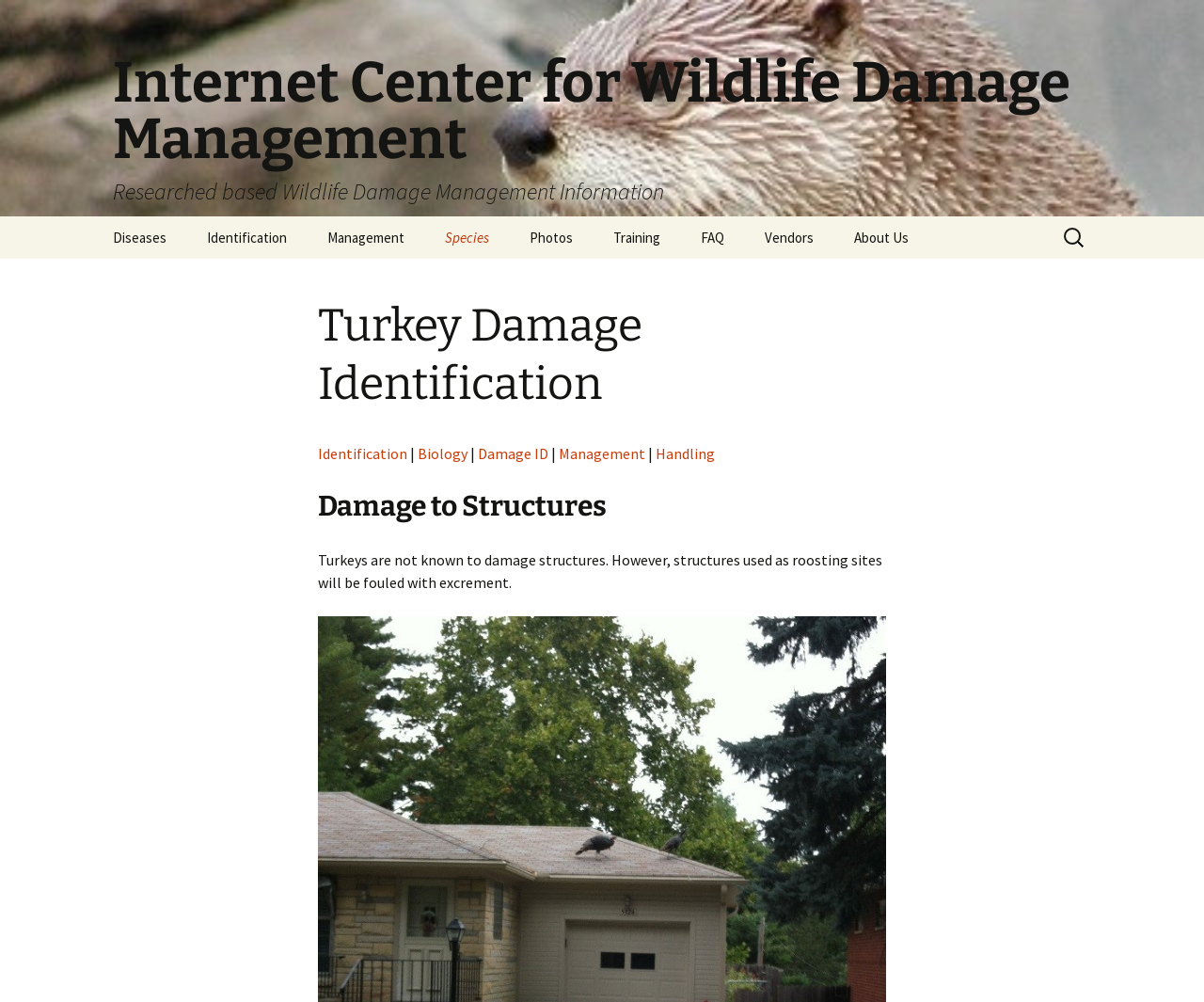Specify the bounding box coordinates of the area to click in order to follow the given instruction: "Click on Identification."

[0.156, 0.216, 0.254, 0.258]